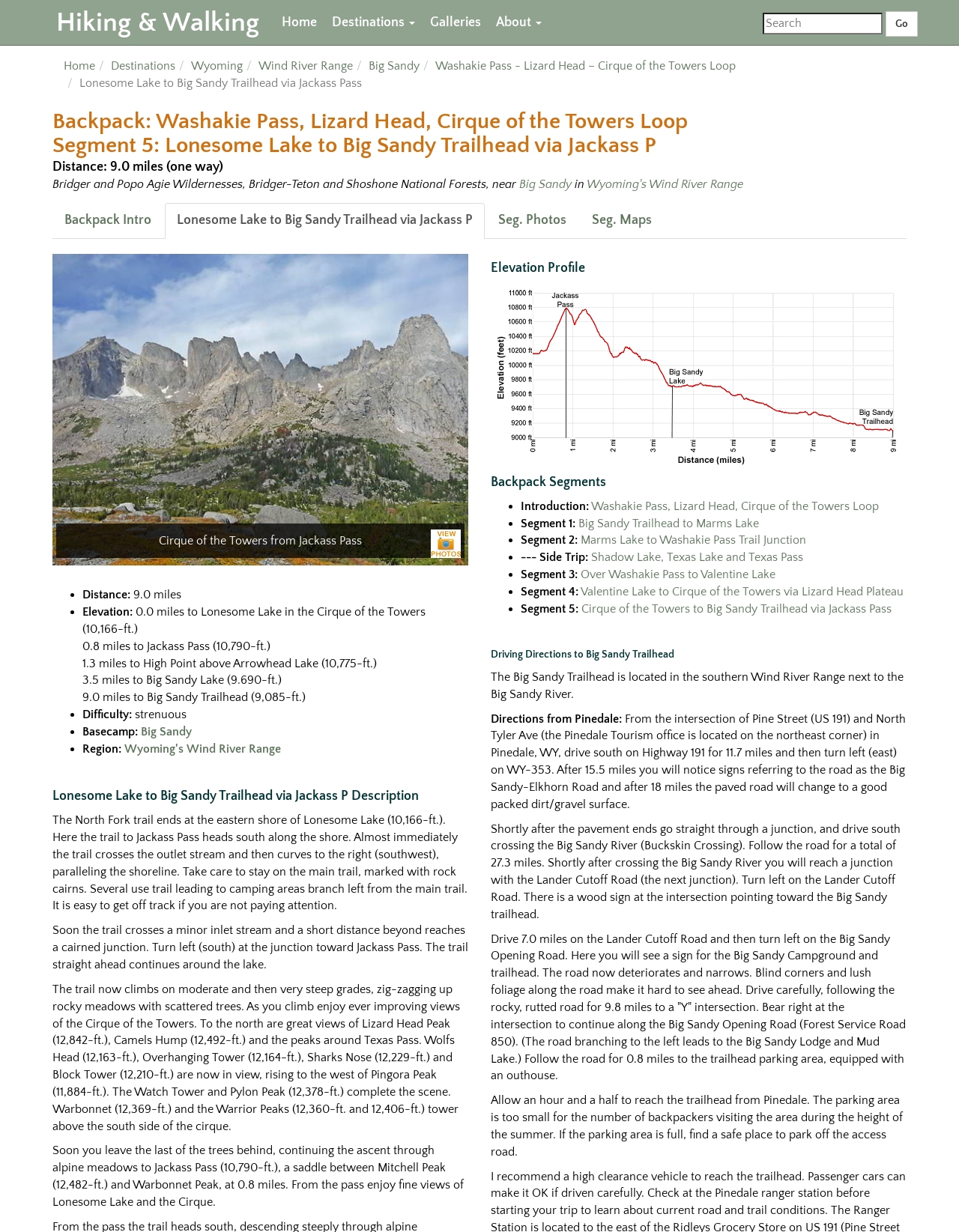Predict the bounding box of the UI element that fits this description: "CONTACT US".

None